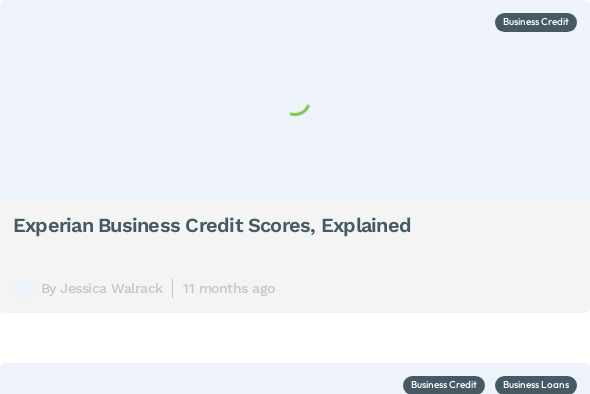How long ago was the post published?
From the screenshot, provide a brief answer in one word or phrase.

Approximately 11 months